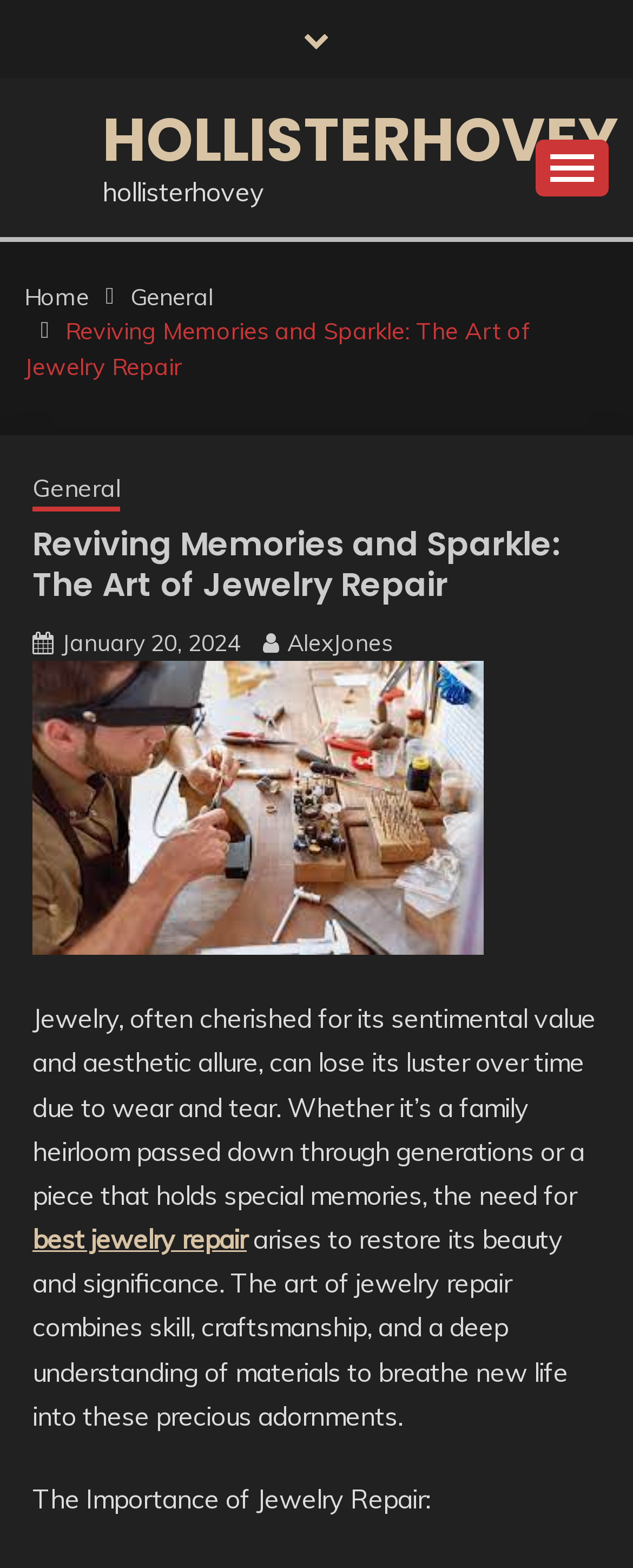Answer the question using only one word or a concise phrase: What is the date of the current article?

January 20, 2024